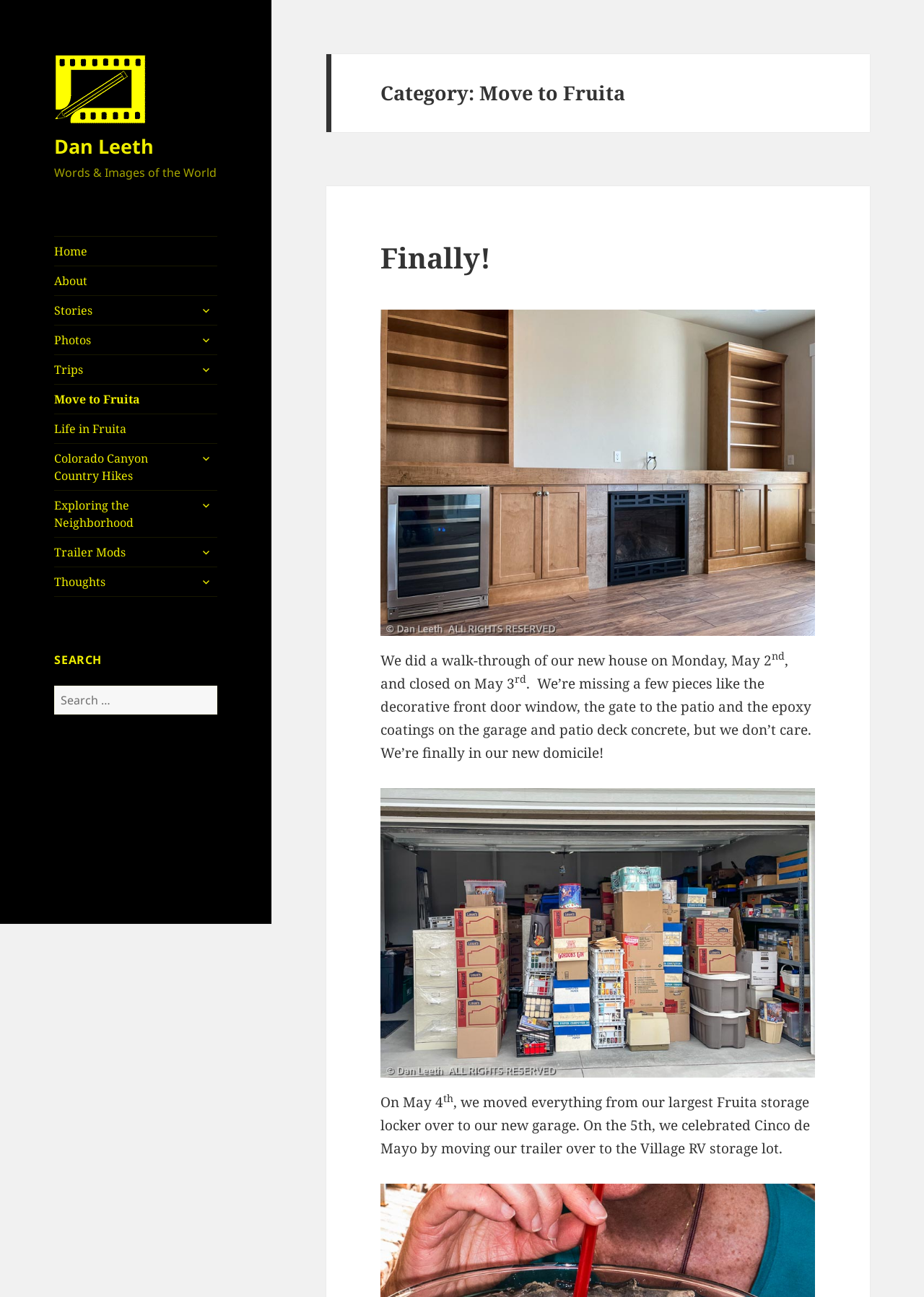Identify the bounding box coordinates for the element that needs to be clicked to fulfill this instruction: "Click on the 'Home' link". Provide the coordinates in the format of four float numbers between 0 and 1: [left, top, right, bottom].

[0.059, 0.182, 0.235, 0.205]